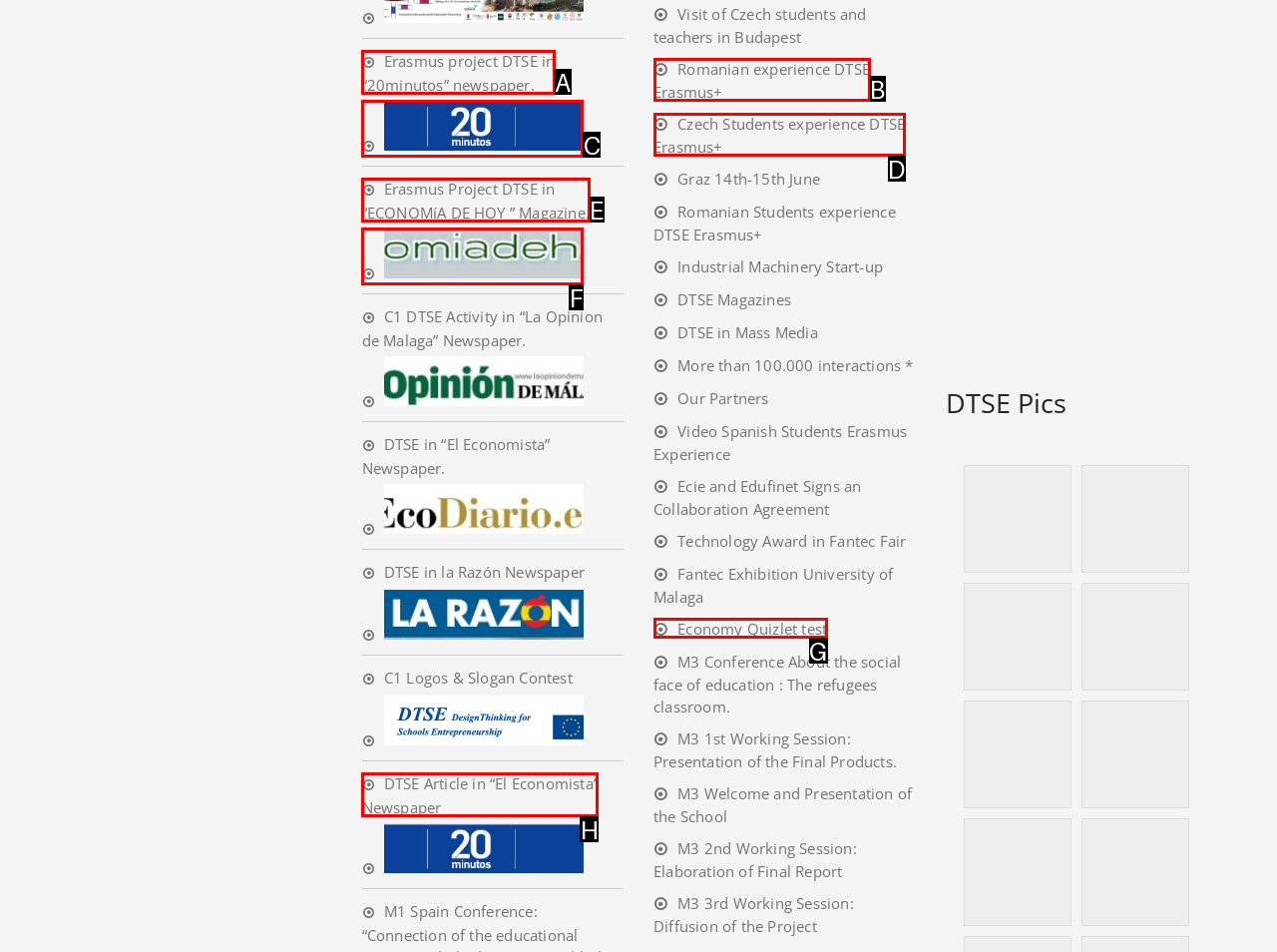From the given choices, determine which HTML element matches the description: Economy Quizlet test. Reply with the appropriate letter.

G